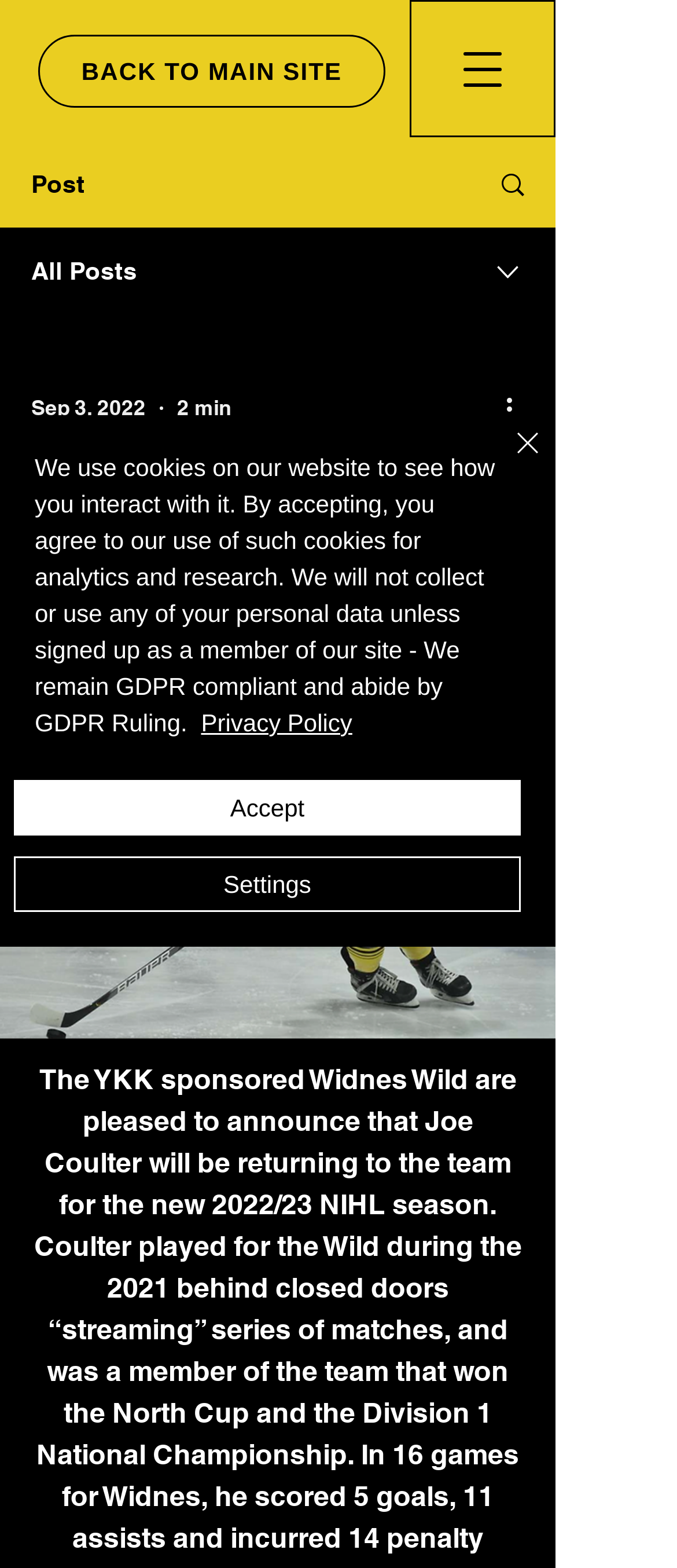What is the name of the team Joe Coulter is returning to?
Kindly offer a comprehensive and detailed response to the question.

The webpage mentions that the YKK sponsored Widnes Wild are pleased to announce that Joe Coulter will be returning to the team, implying that Widnes Wild is the team he is returning to.